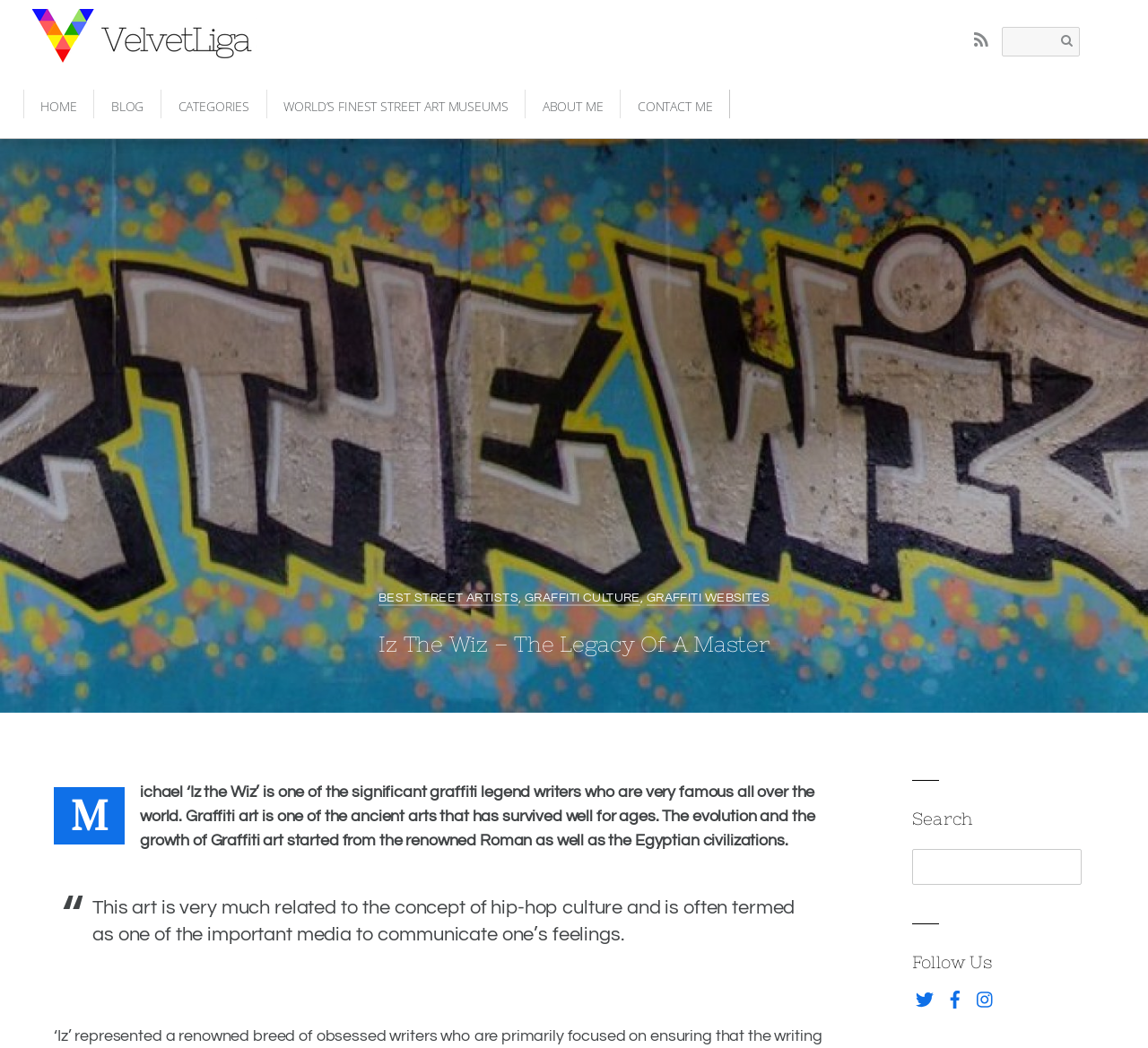Please locate the clickable area by providing the bounding box coordinates to follow this instruction: "Follow on Twitter".

[0.795, 0.942, 0.816, 0.961]